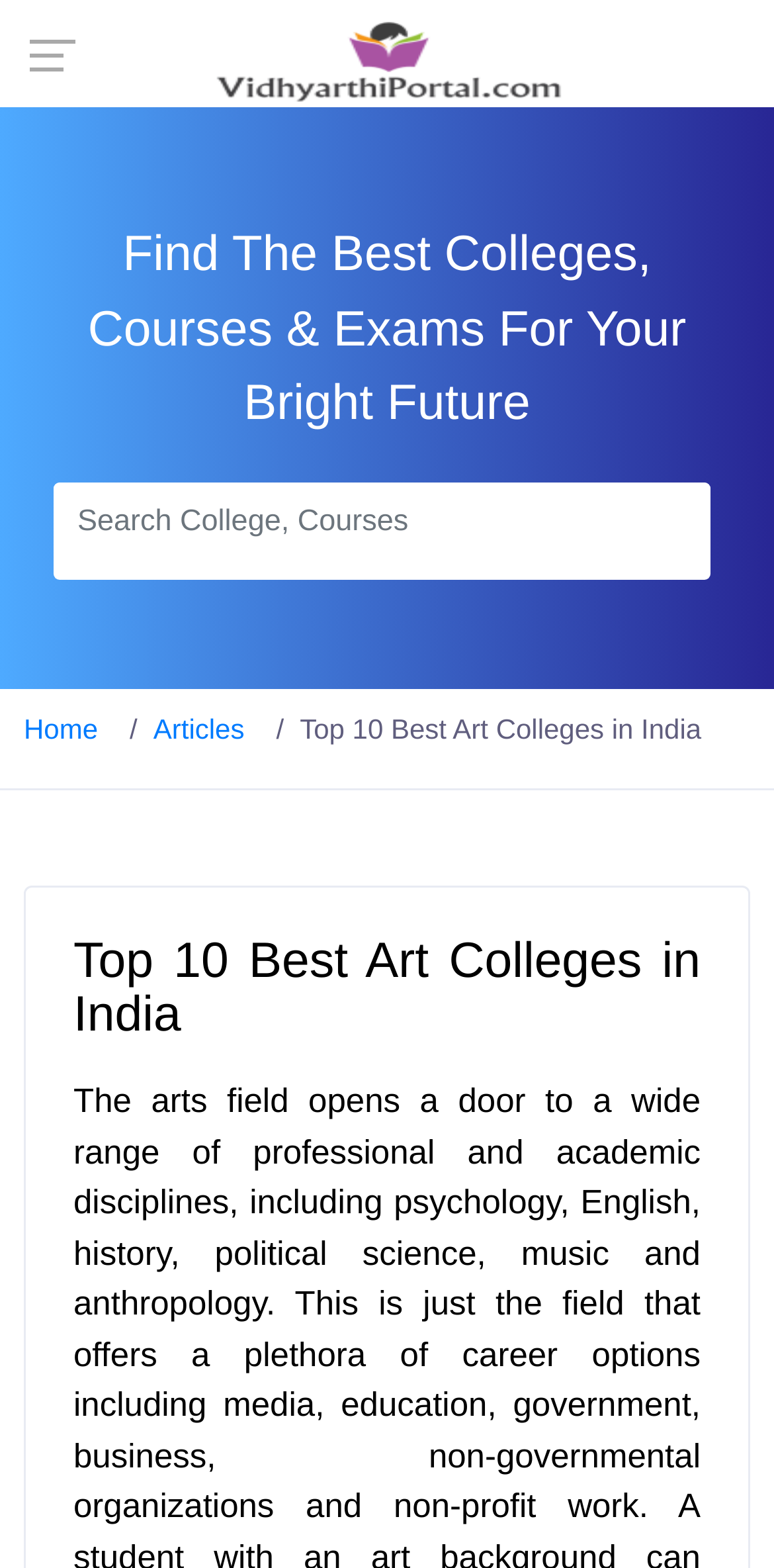Describe every aspect of the webpage comprehensively.

The webpage is about the top 10 best art colleges in India. At the top left, there is a logo of Vidhyarthi Portal, accompanied by a link to the portal. Below the logo, there is a tagline that reads "Find The Best Colleges, Courses & Exams For Your Bright Future". 

On the top right, there is a search bar where users can input their queries to search for colleges, courses, and exams. 

The main navigation menu is located below the search bar, consisting of two links: "Home" on the left and "Articles" on the right. 

The main content of the webpage is headed by a title "Top 10 Best Art Colleges in India", which is also a heading. This title is positioned near the top center of the page. 

Note that the meta description mentions Lady Shri Ram College Delhi and Loyola College, but these are not explicitly mentioned in the provided accessibility tree.